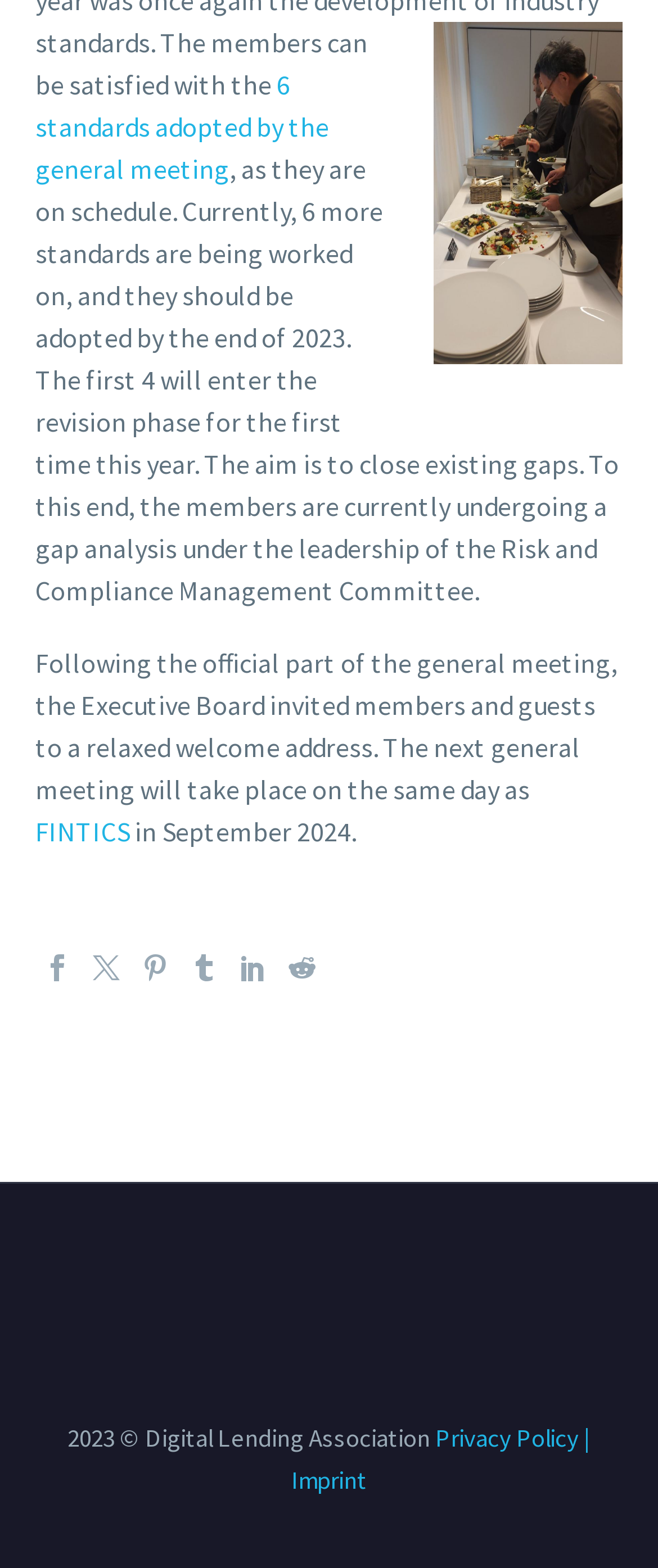Locate the bounding box coordinates of the element that should be clicked to execute the following instruction: "go to the imprint page".

[0.442, 0.933, 0.558, 0.953]